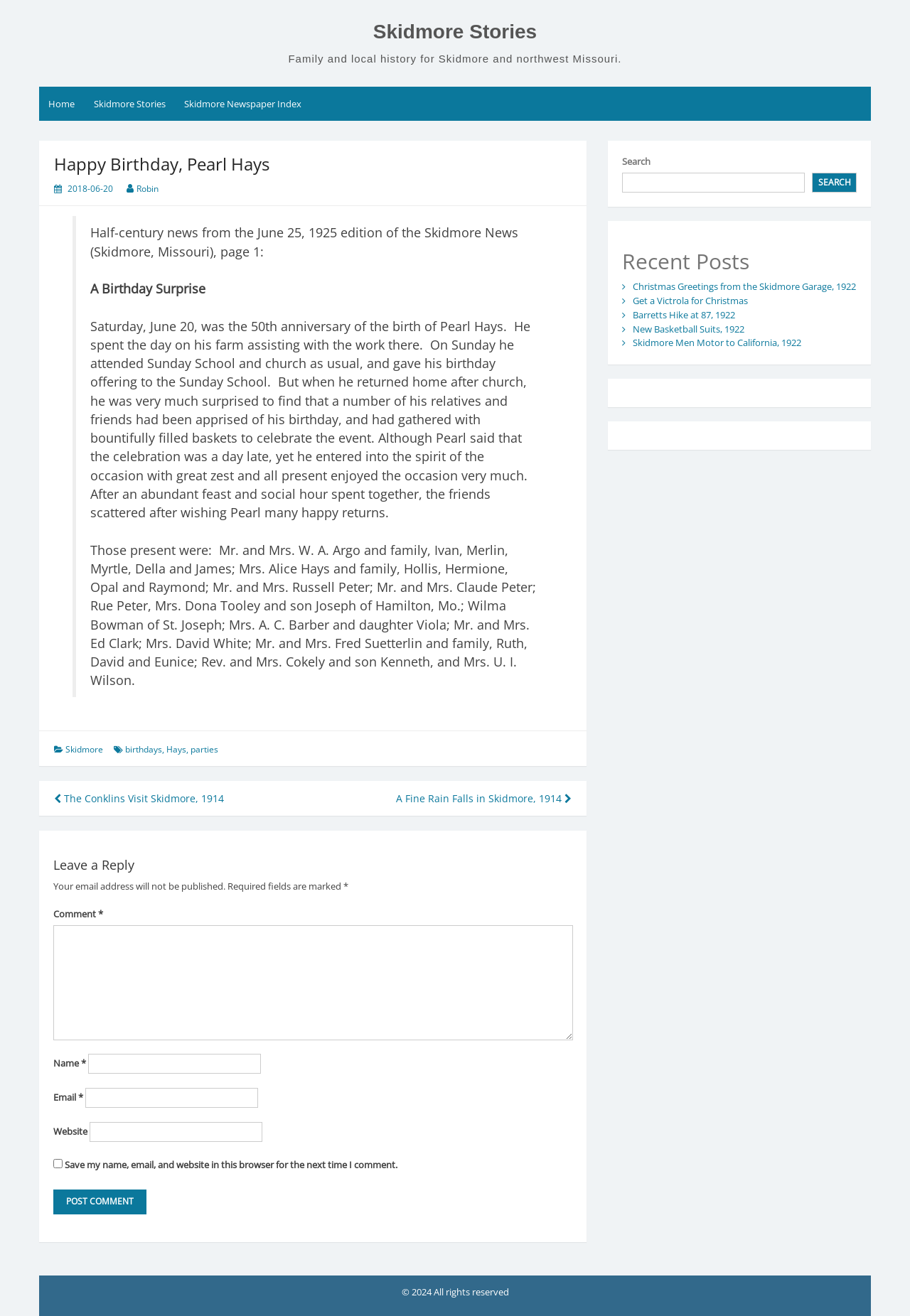What is the name of the newspaper mentioned in the article?
Kindly answer the question with as much detail as you can.

The article mentions 'the June 25, 1925 edition of the Skidmore News (Skidmore, Missouri), page 1' indicating that the newspaper mentioned is the Skidmore News.